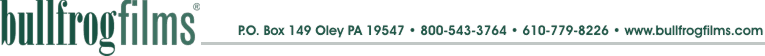What is the website URL?
Provide a detailed and well-explained answer to the question.

The website URL can be found in the contact information section of the image, listed as www.bullfrogfilms.com, which is the company's official website.